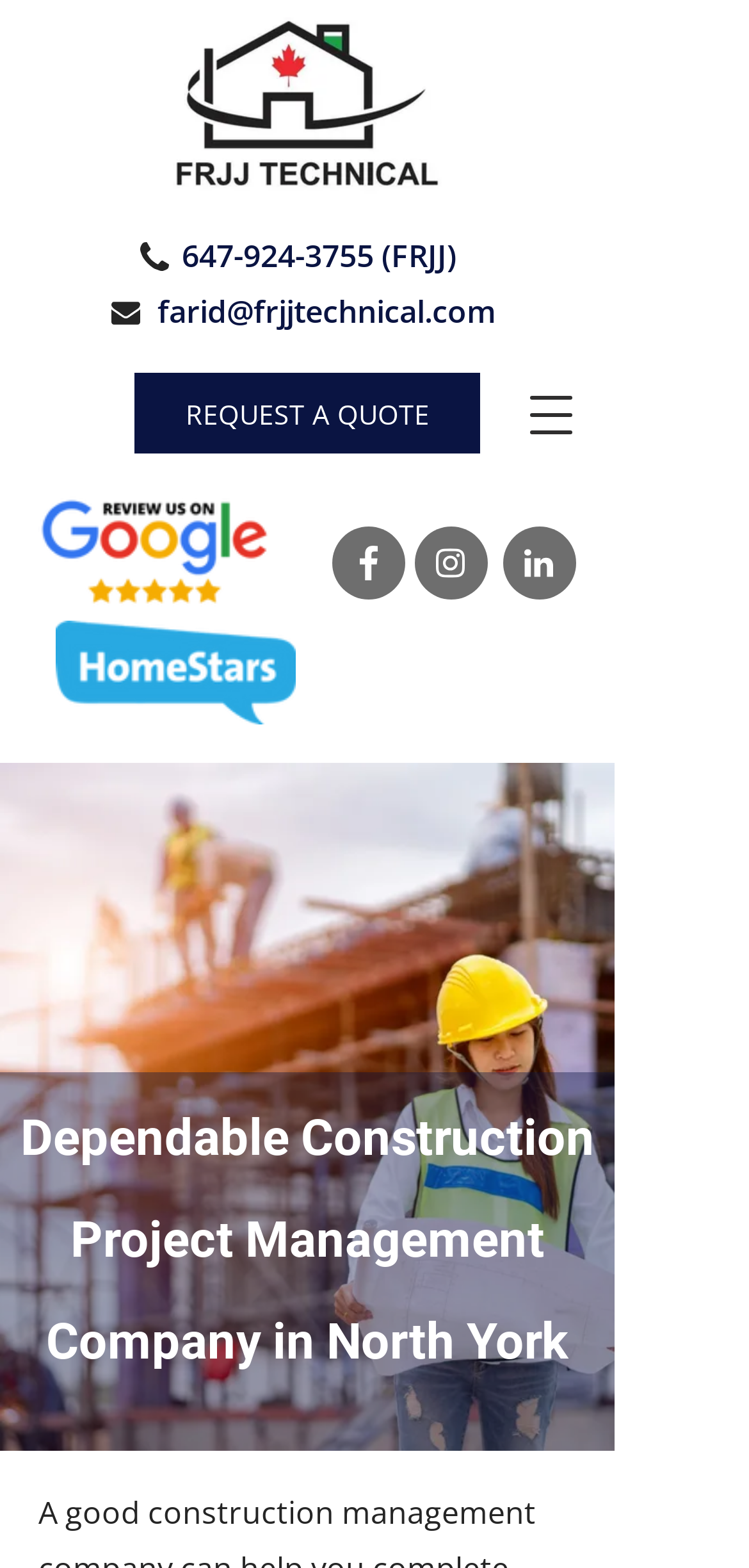Utilize the details in the image to give a detailed response to the question: How many review icons are there?

There are two review icons, one for Google review and one for Homestars, located in the middle of the webpage.